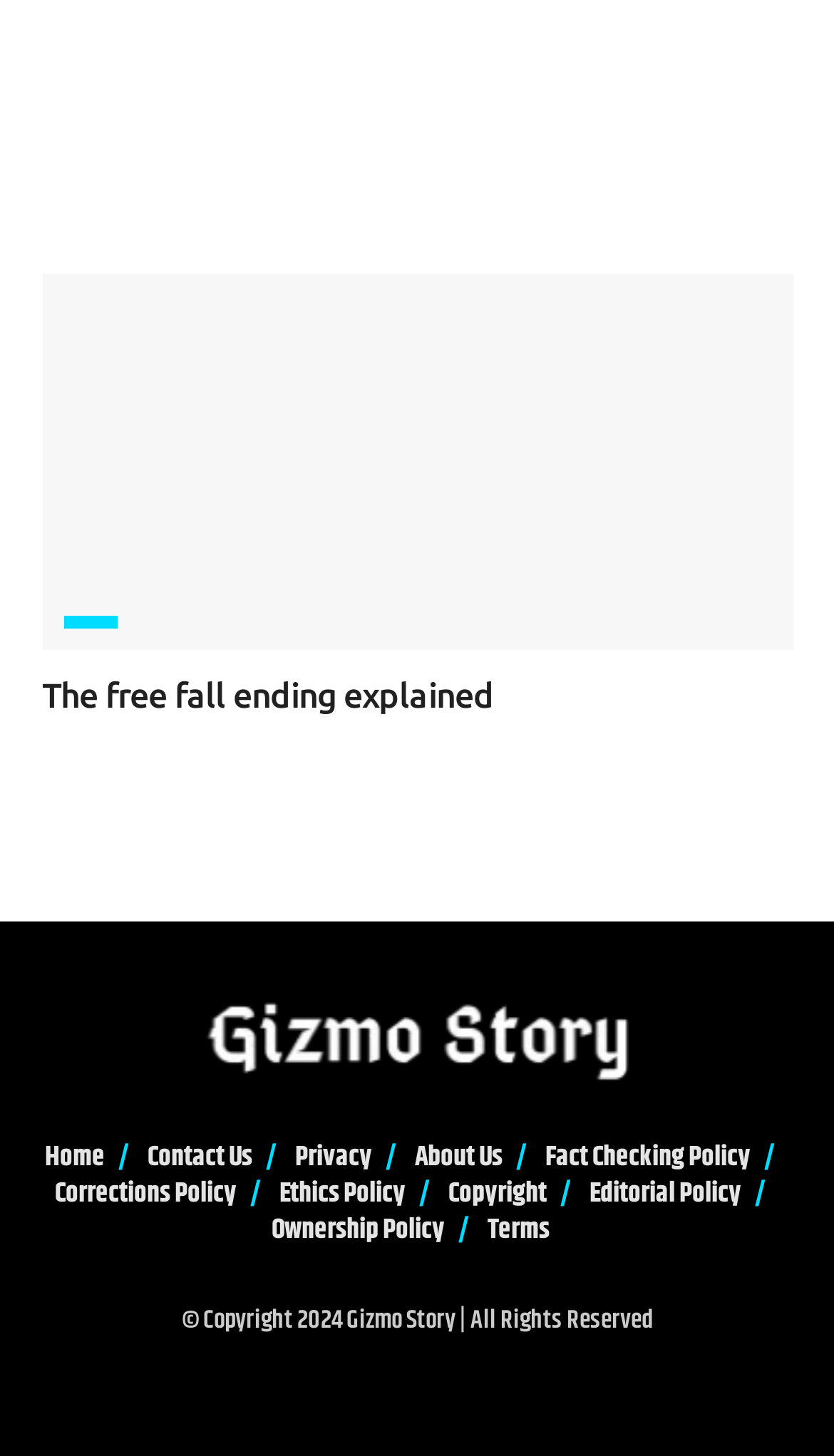Please indicate the bounding box coordinates of the element's region to be clicked to achieve the instruction: "Read the article about The Free Fall ending explained". Provide the coordinates as four float numbers between 0 and 1, i.e., [left, top, right, bottom].

[0.05, 0.464, 0.592, 0.49]